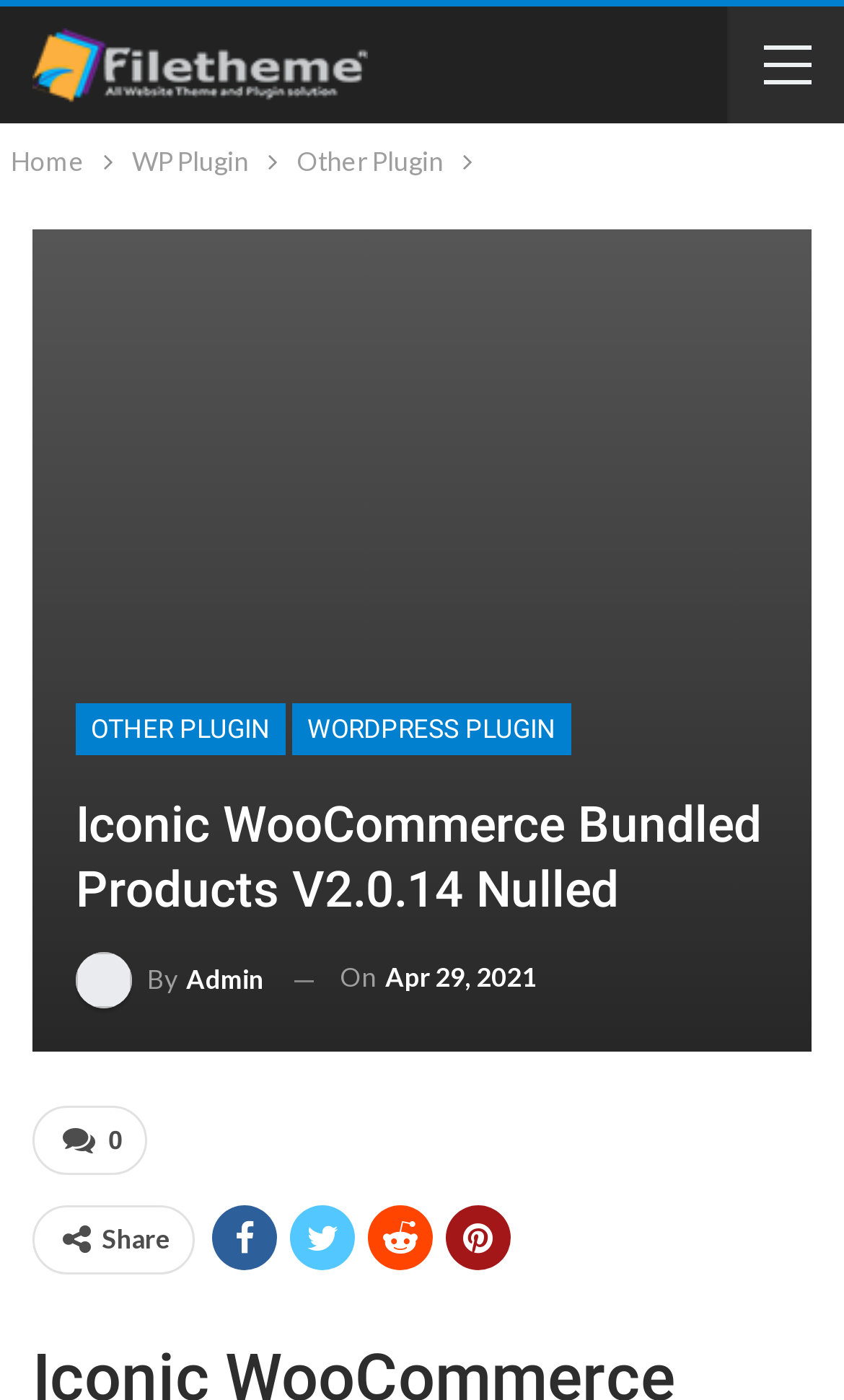What is the purpose of the icons at the bottom?
Answer the question with a detailed and thorough explanation.

The icons at the bottom, including '', '', '', and '', are likely social media sharing icons, as they are commonly used for sharing content on various platforms. The text 'Share' nearby also supports this inference.